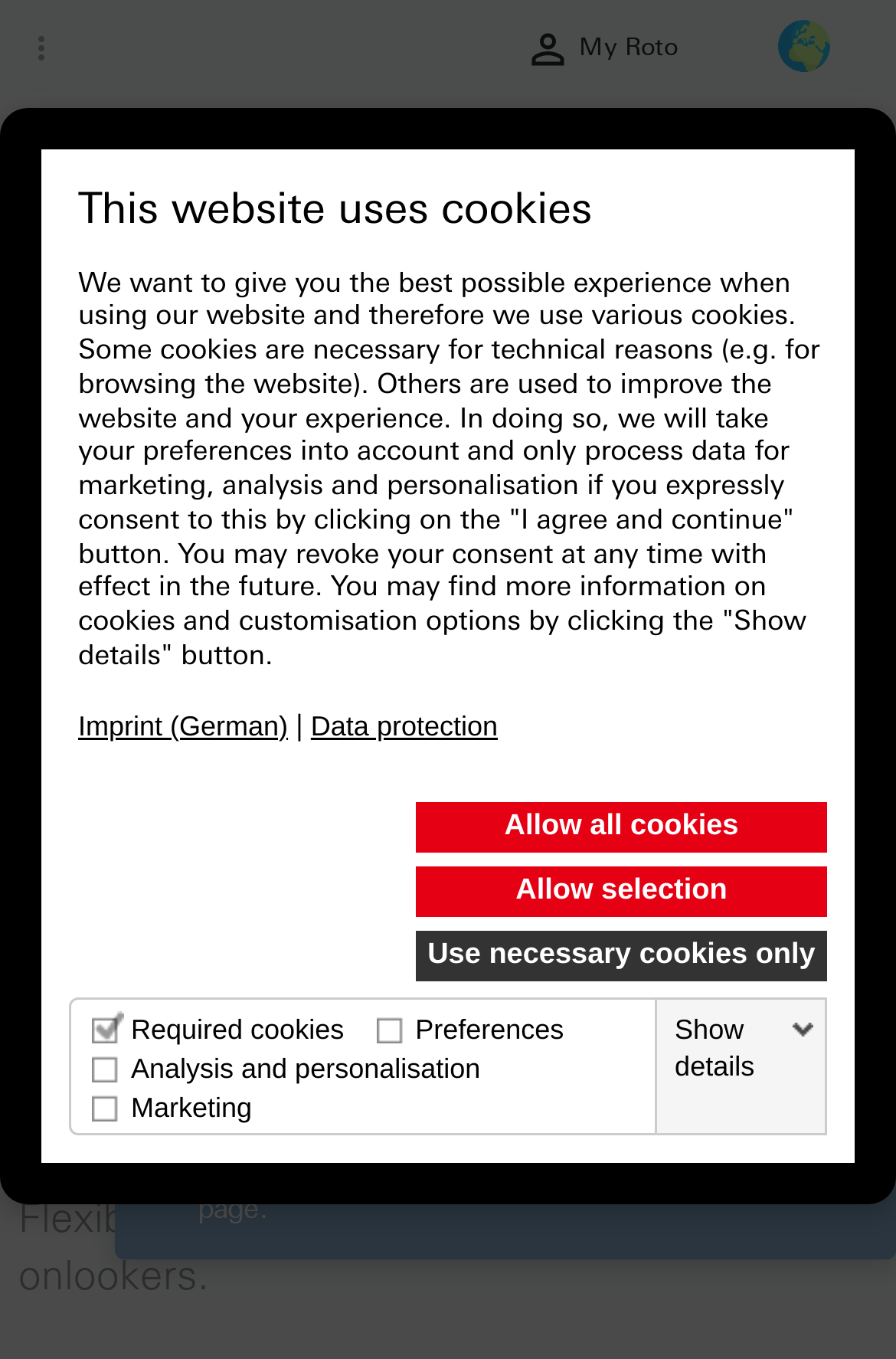Locate the bounding box coordinates of the clickable part needed for the task: "Click the 'My Roto' button".

[0.585, 0.024, 0.815, 0.044]